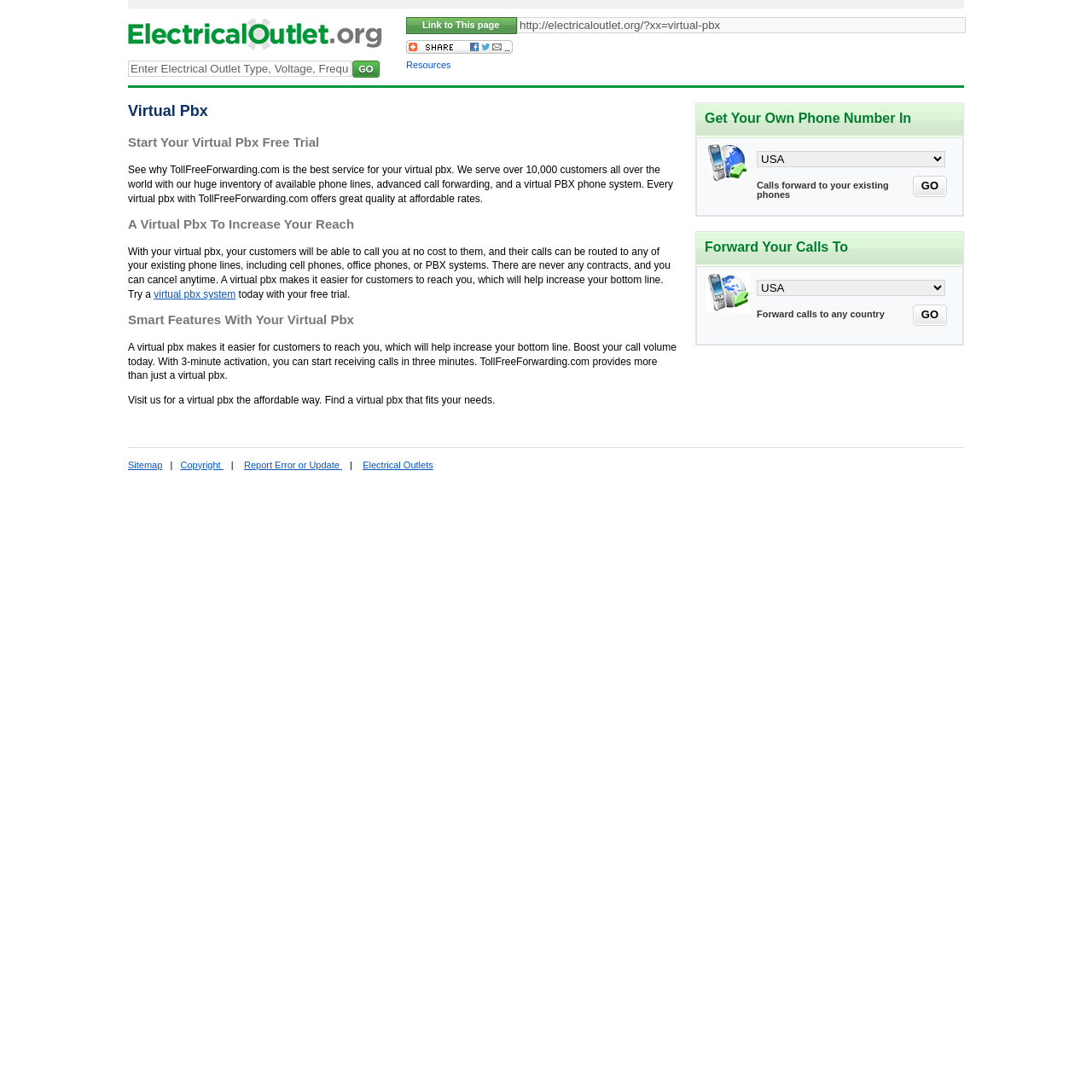Determine the bounding box coordinates of the clickable element necessary to fulfill the instruction: "Enter electrical outlet type". Provide the coordinates as four float numbers within the 0 to 1 range, i.e., [left, top, right, bottom].

[0.117, 0.055, 0.322, 0.07]